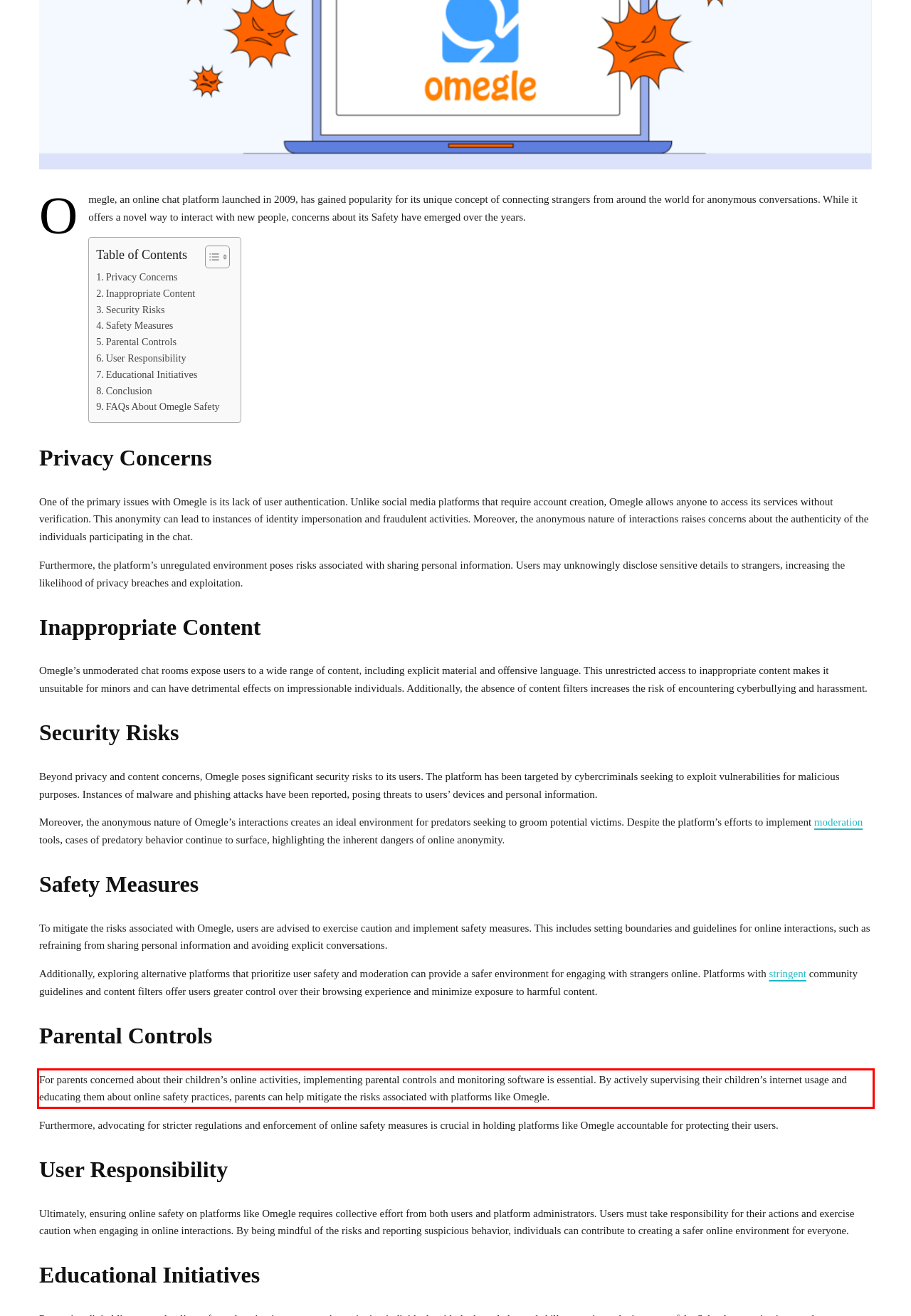Please take the screenshot of the webpage, find the red bounding box, and generate the text content that is within this red bounding box.

For parents concerned about their children’s online activities, implementing parental controls and monitoring software is essential. By actively supervising their children’s internet usage and educating them about online safety practices, parents can help mitigate the risks associated with platforms like Omegle.